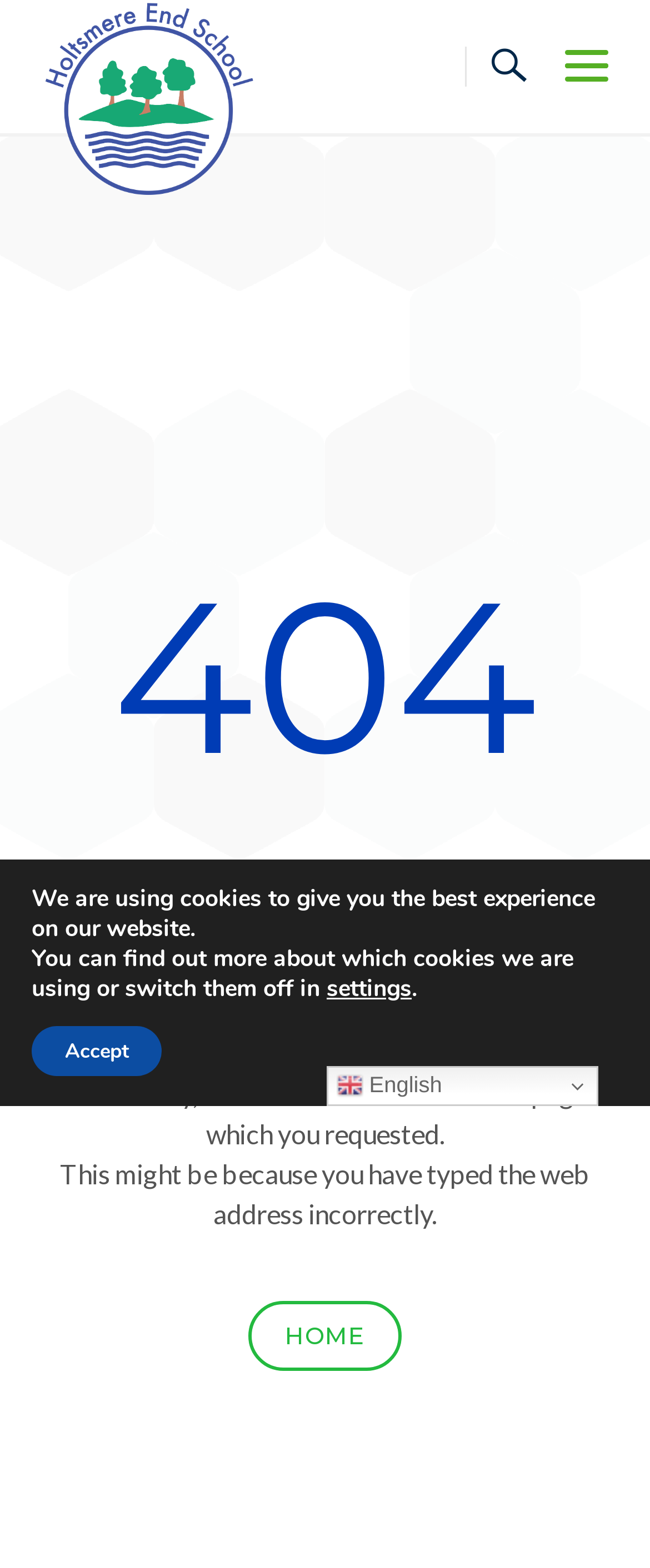Answer the question using only a single word or phrase: 
What is the purpose of the button at the bottom of the page?

Accept cookies